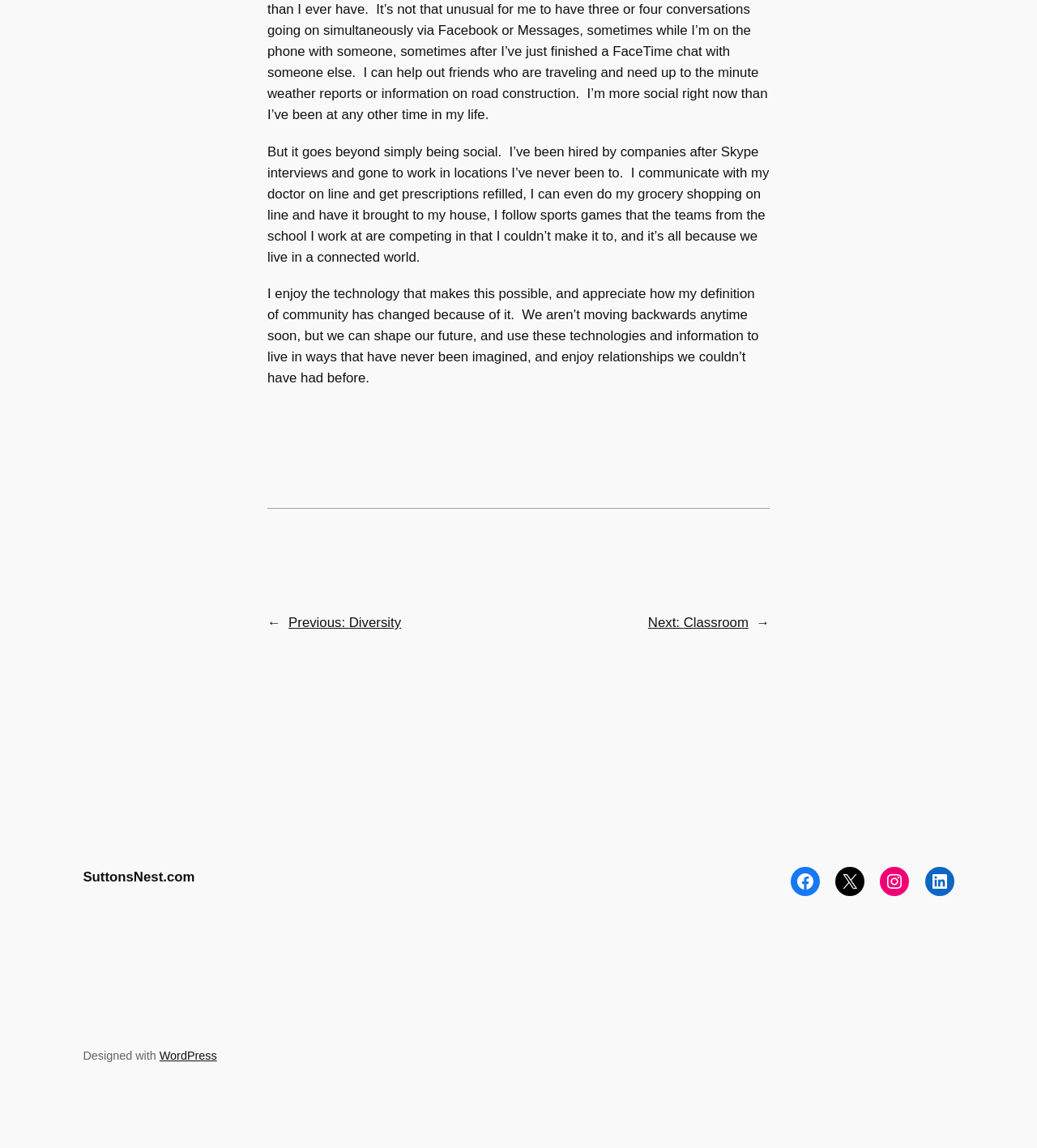What platform was used to design the website?
Examine the image and provide an in-depth answer to the question.

The webpage contains a link to WordPress, indicating that it was used to design and build the website.